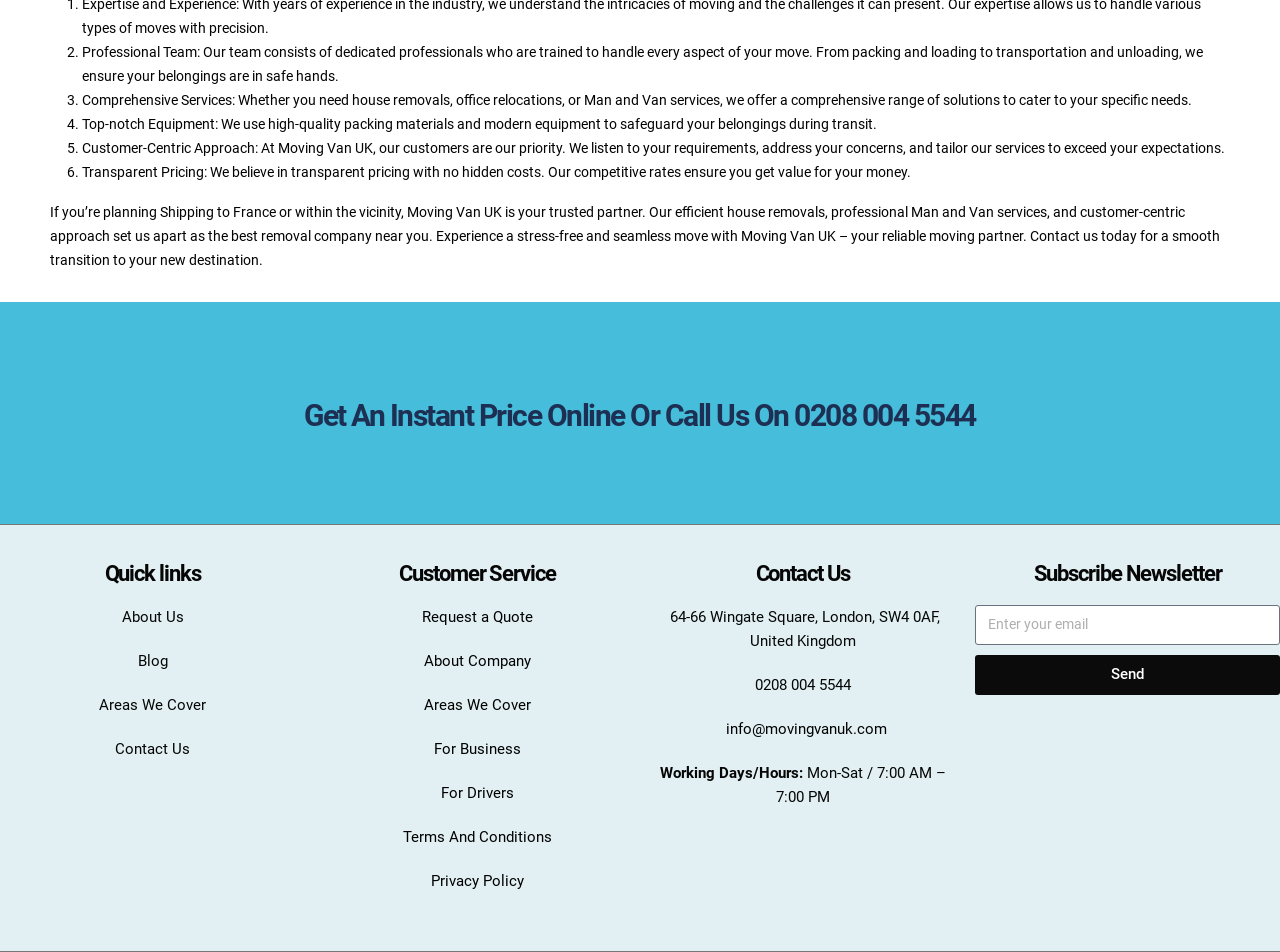Can you determine the bounding box coordinates of the area that needs to be clicked to fulfill the following instruction: "Get an instant price online or call the phone number"?

[0.238, 0.418, 0.762, 0.455]